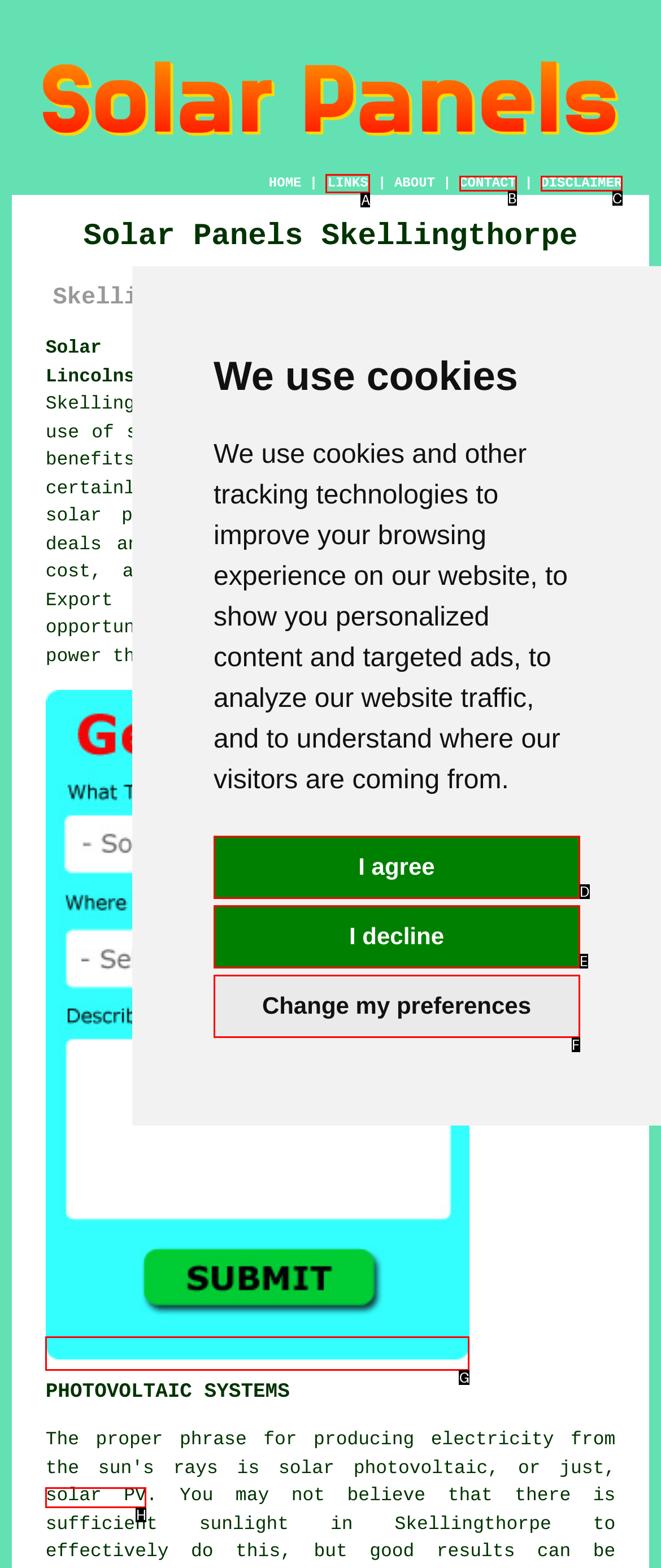Identify the HTML element that corresponds to the description: I agree
Provide the letter of the matching option from the given choices directly.

D